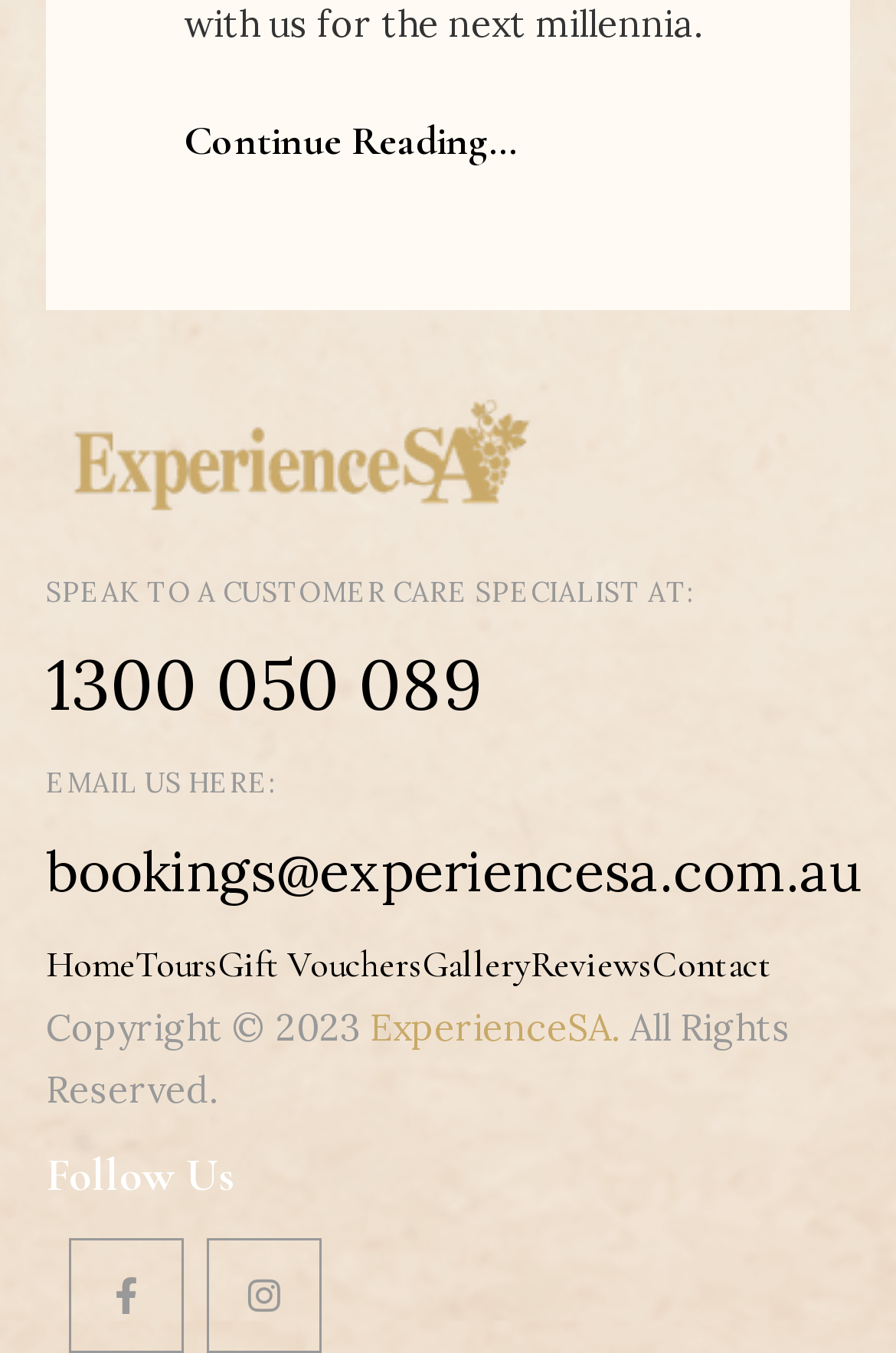Could you find the bounding box coordinates of the clickable area to complete this instruction: "click the Continue Reading link"?

[0.205, 0.085, 0.577, 0.123]